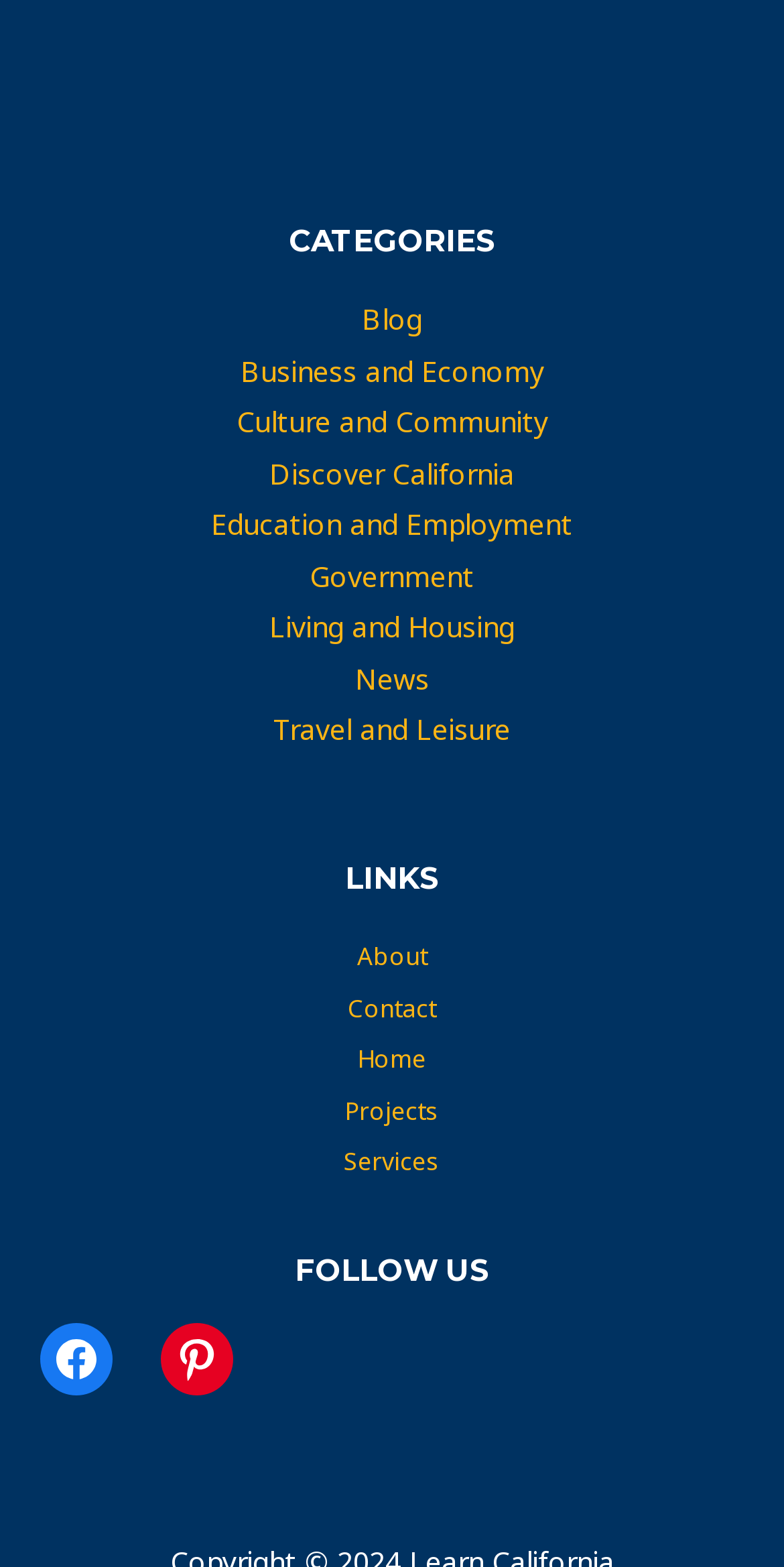Determine the bounding box coordinates of the section to be clicked to follow the instruction: "Click on the 'Blog' link". The coordinates should be given as four float numbers between 0 and 1, formatted as [left, top, right, bottom].

[0.462, 0.191, 0.538, 0.216]